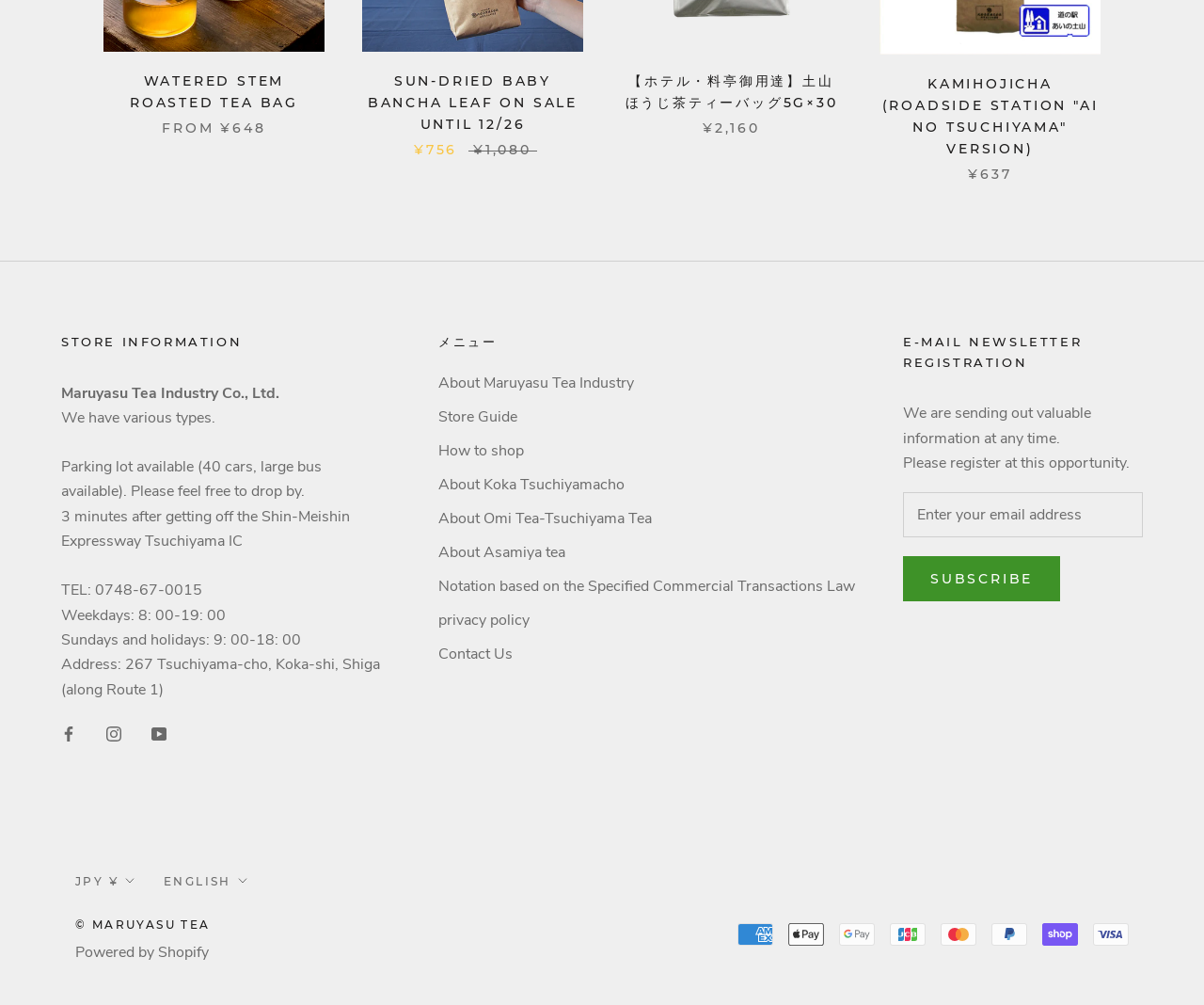Locate the bounding box coordinates of the element's region that should be clicked to carry out the following instruction: "Click the 'Facebook' link". The coordinates need to be four float numbers between 0 and 1, i.e., [left, top, right, bottom].

[0.051, 0.717, 0.063, 0.742]